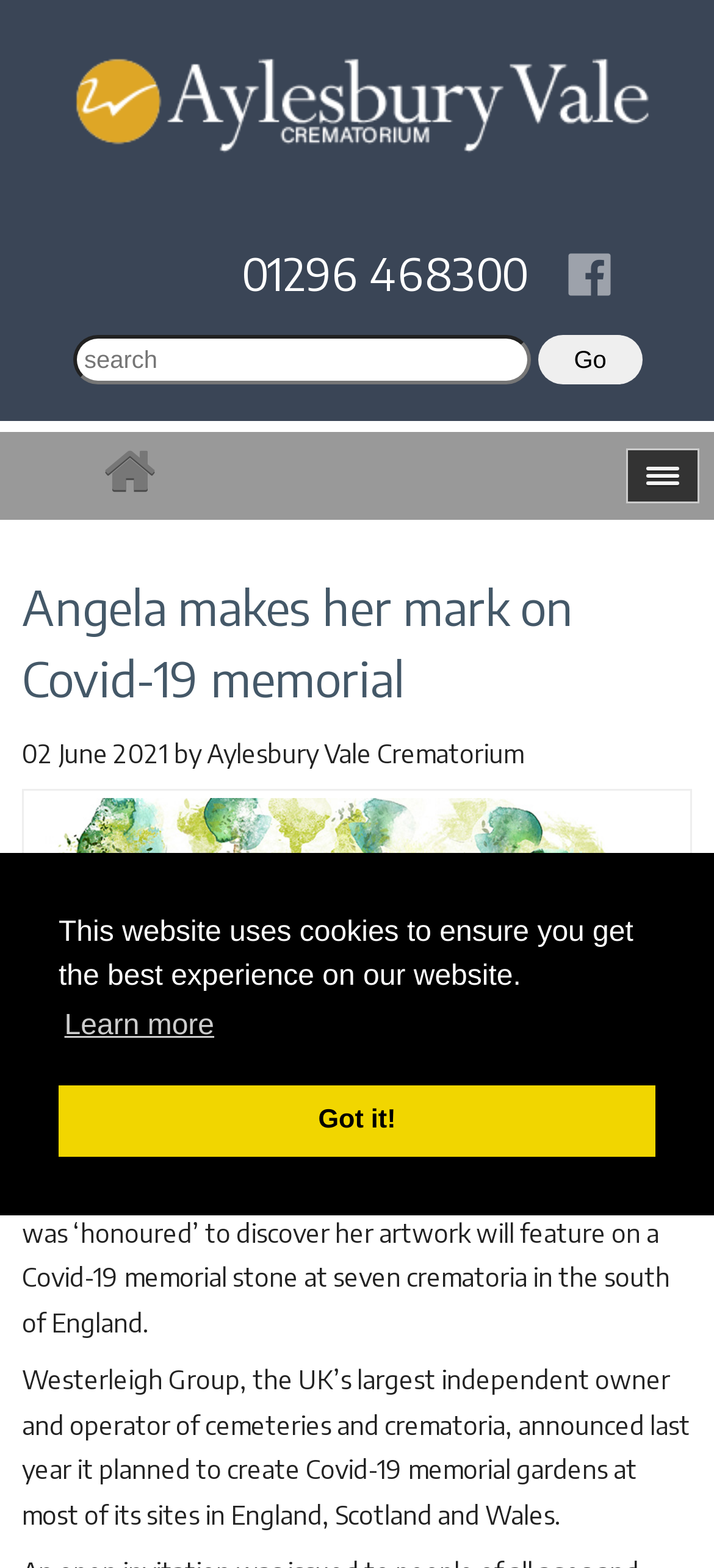Extract the bounding box coordinates for the UI element described by the text: "value="Go"". The coordinates should be in the form of [left, top, right, bottom] with values between 0 and 1.

[0.753, 0.213, 0.9, 0.245]